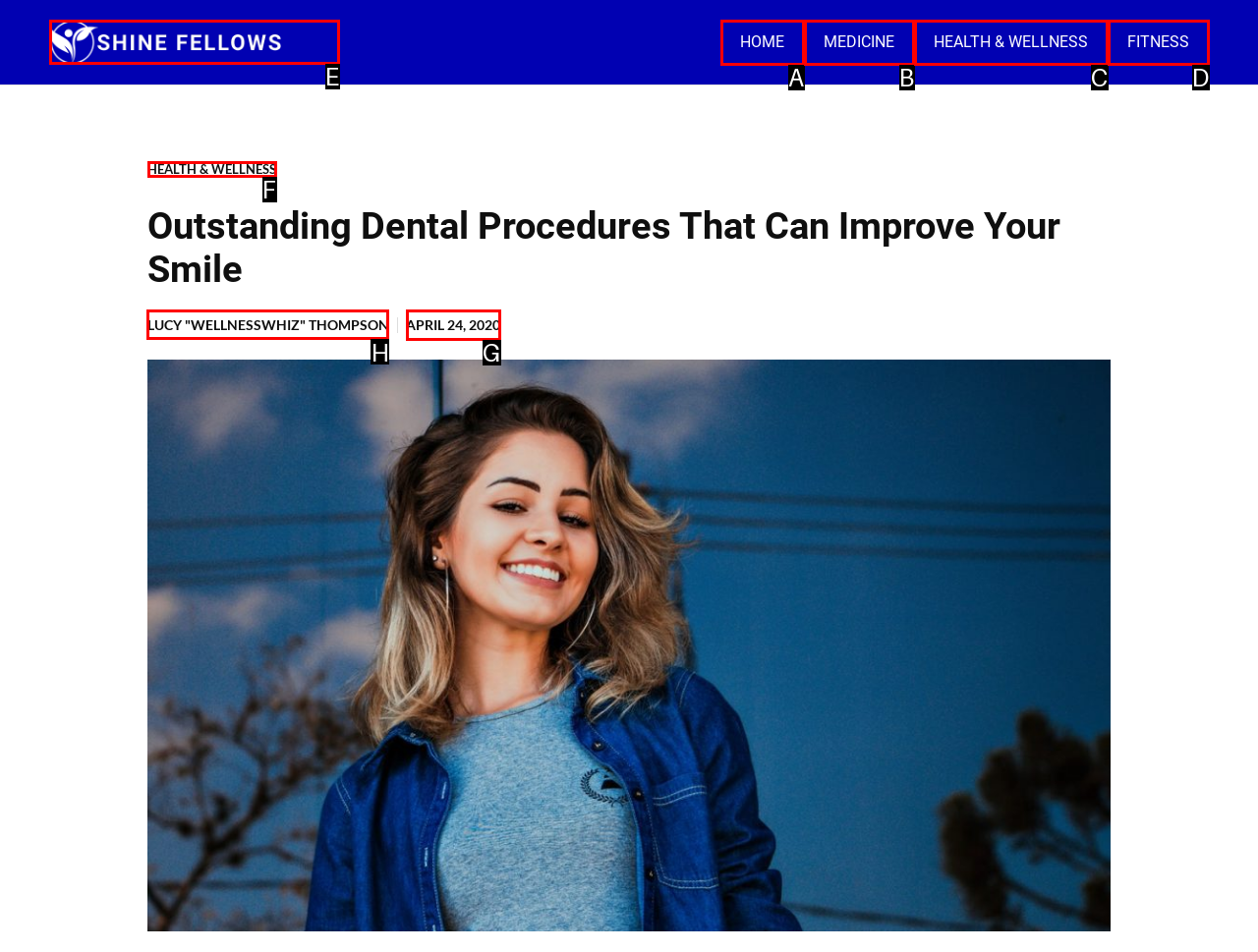Identify the correct HTML element to click for the task: visit LUCY 'WELLNESSWHIZ' THOMPSON's page. Provide the letter of your choice.

H